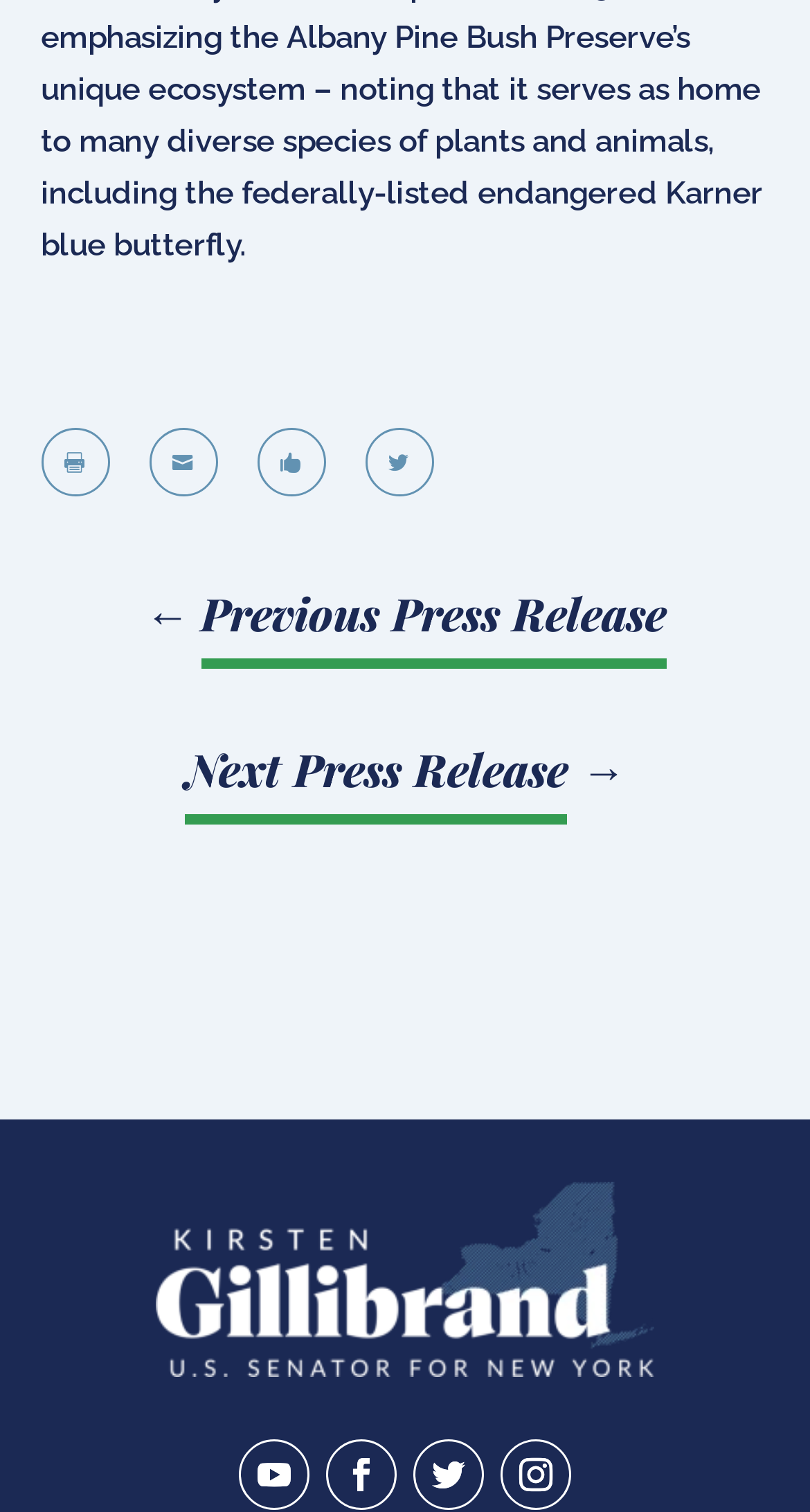Could you highlight the region that needs to be clicked to execute the instruction: "Click the link with the icon ''"?

[0.317, 0.283, 0.401, 0.329]